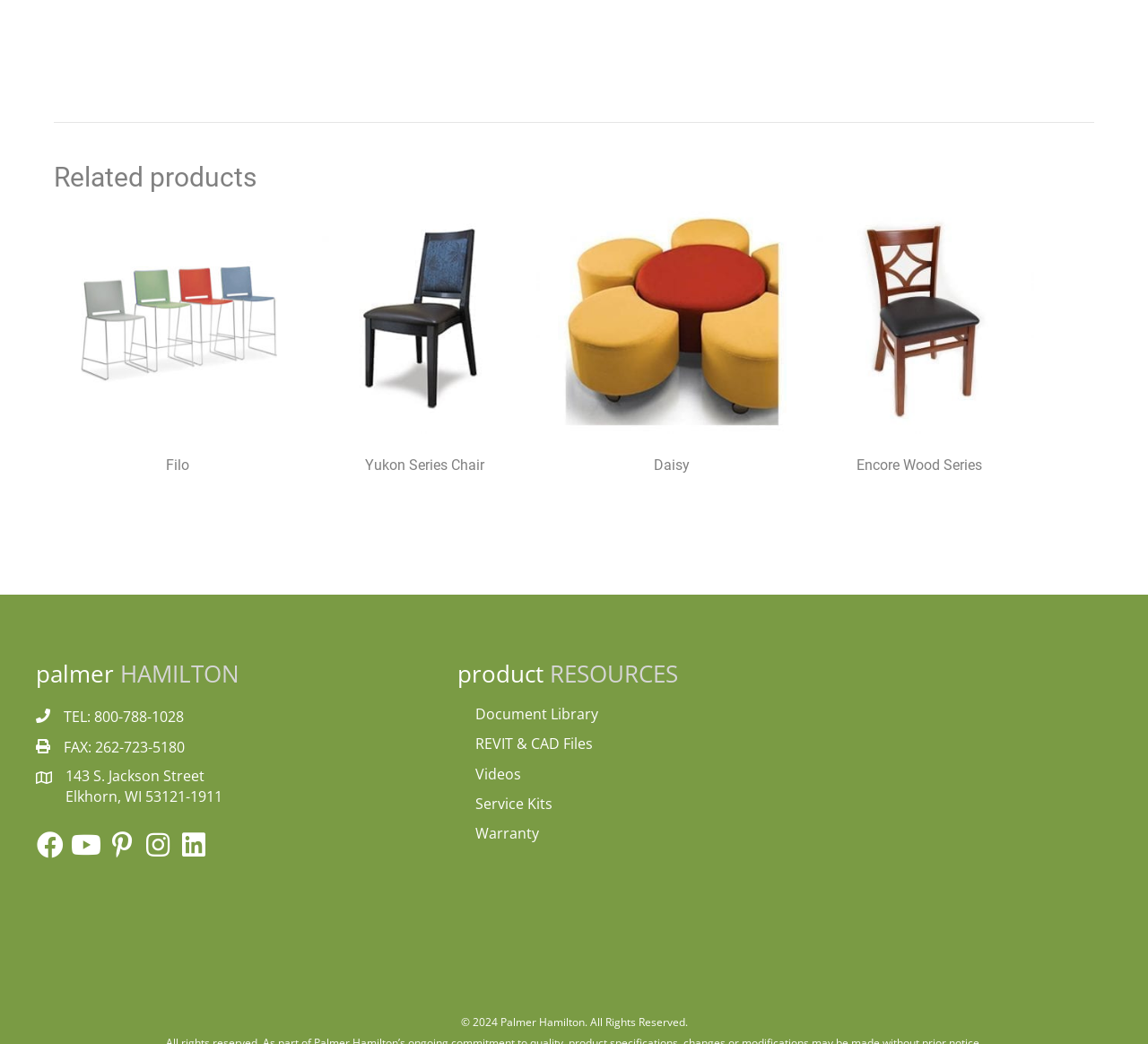Please determine the bounding box coordinates of the section I need to click to accomplish this instruction: "Access Document Library".

[0.414, 0.675, 0.521, 0.693]